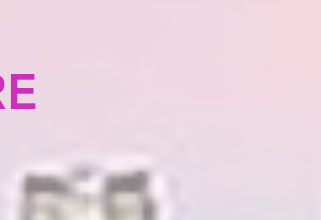Explain in detail what you see in the image.

The image features a dynamic and contemporary design, likely associated with the ART BASEL WEEK 2023 event. It appears to be a promotional piece highlighting the participation of artist Carol Gregoire, who is being showcased during the Spectrum Art Fair taking place from December 6 to 10. The background gradient suggests a soft color palette, creating an inviting atmosphere to engage viewers. Prominently displayed in vibrant pink text are the words "ART BASEL WEEK," emphasizing the significance of this international art fair. The overall aesthetic reflects a modern artistic approach, resonating with the themes of creativity and innovation celebrated at the event.